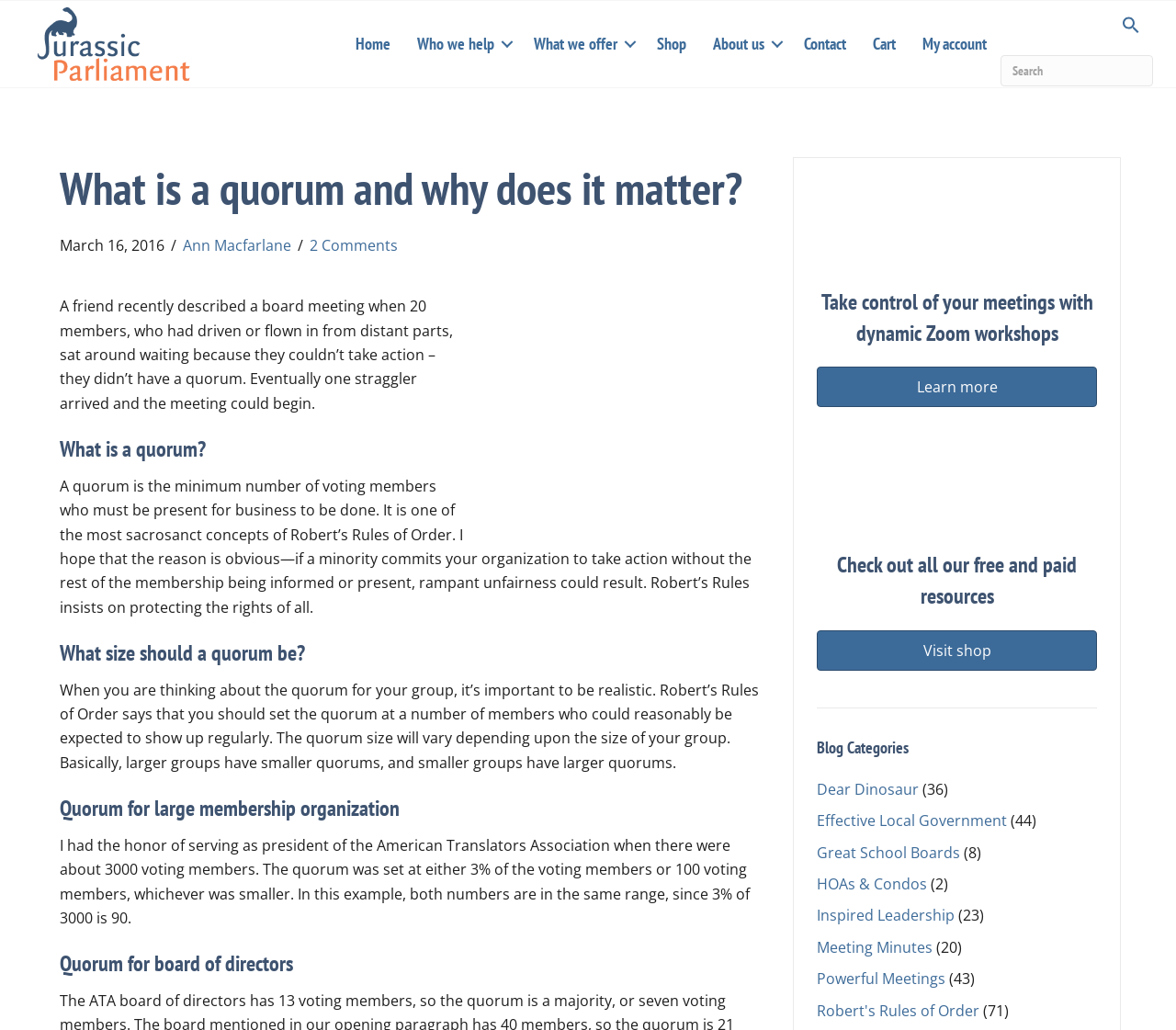Provide the bounding box coordinates of the UI element that matches the description: "Toggle".

None